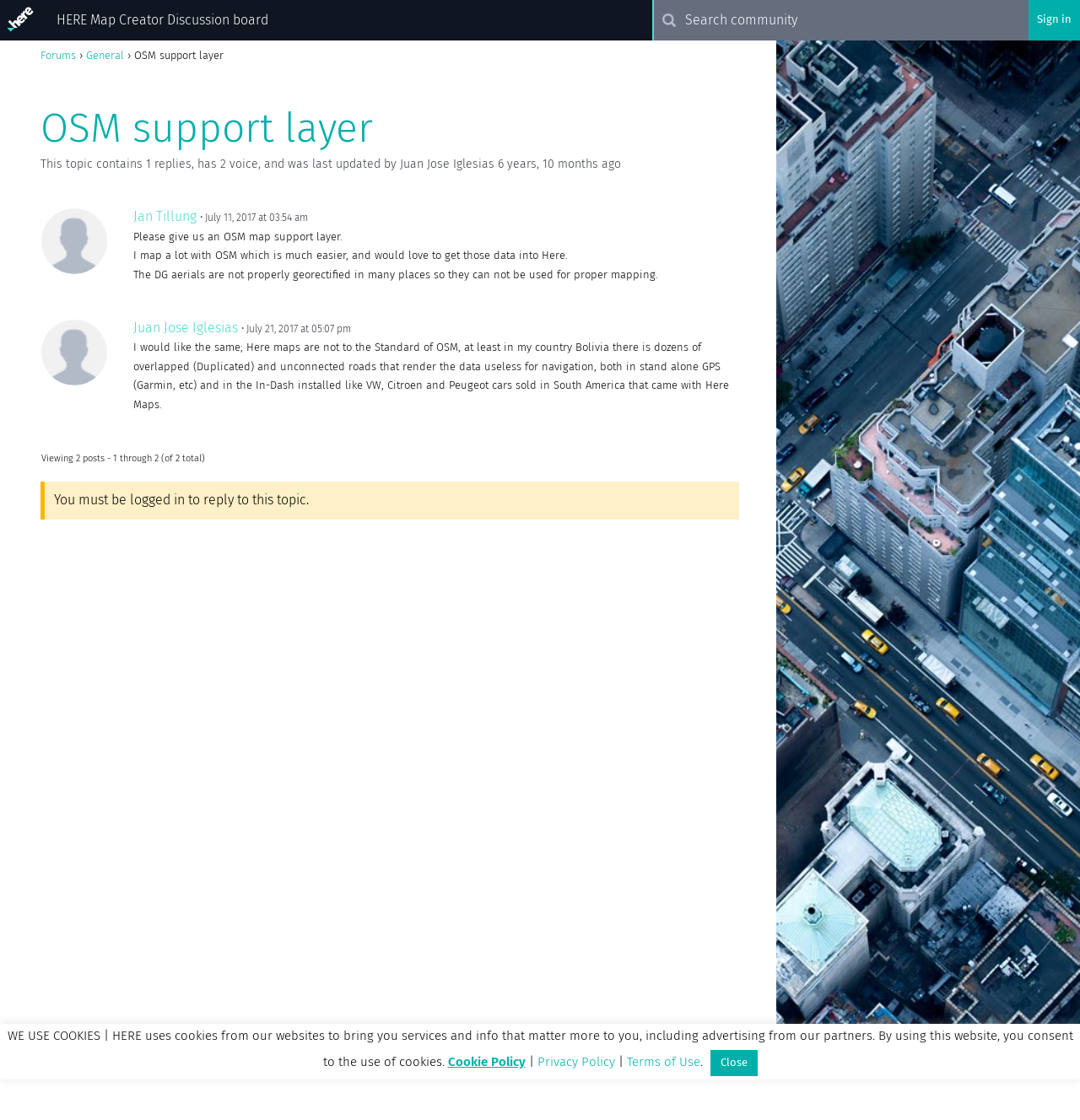Kindly determine the bounding box coordinates for the clickable area to achieve the given instruction: "Search in the community".

[0.604, 0.0, 0.952, 0.036]